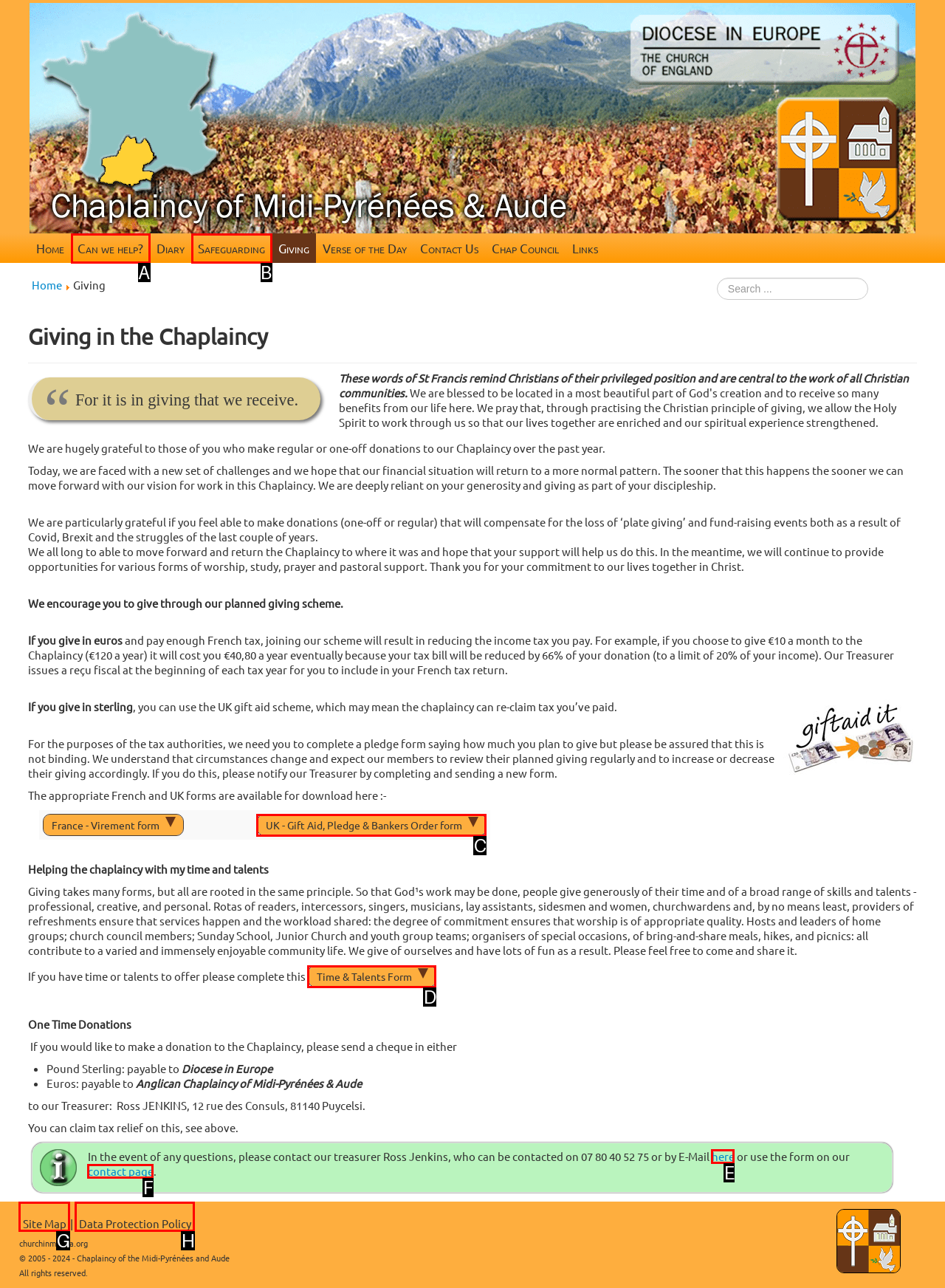Given the description: Safeguarding, identify the HTML element that corresponds to it. Respond with the letter of the correct option.

B